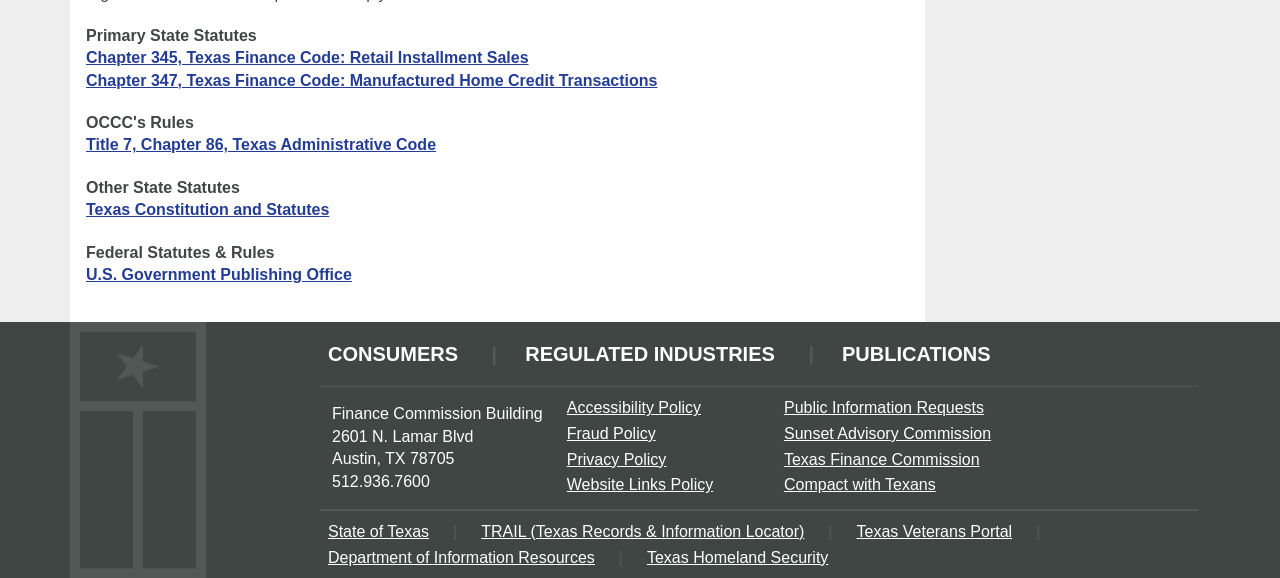Identify the bounding box coordinates of the region that needs to be clicked to carry out this instruction: "Visit Texas Finance Commission". Provide these coordinates as four float numbers ranging from 0 to 1, i.e., [left, top, right, bottom].

[0.612, 0.773, 0.765, 0.817]